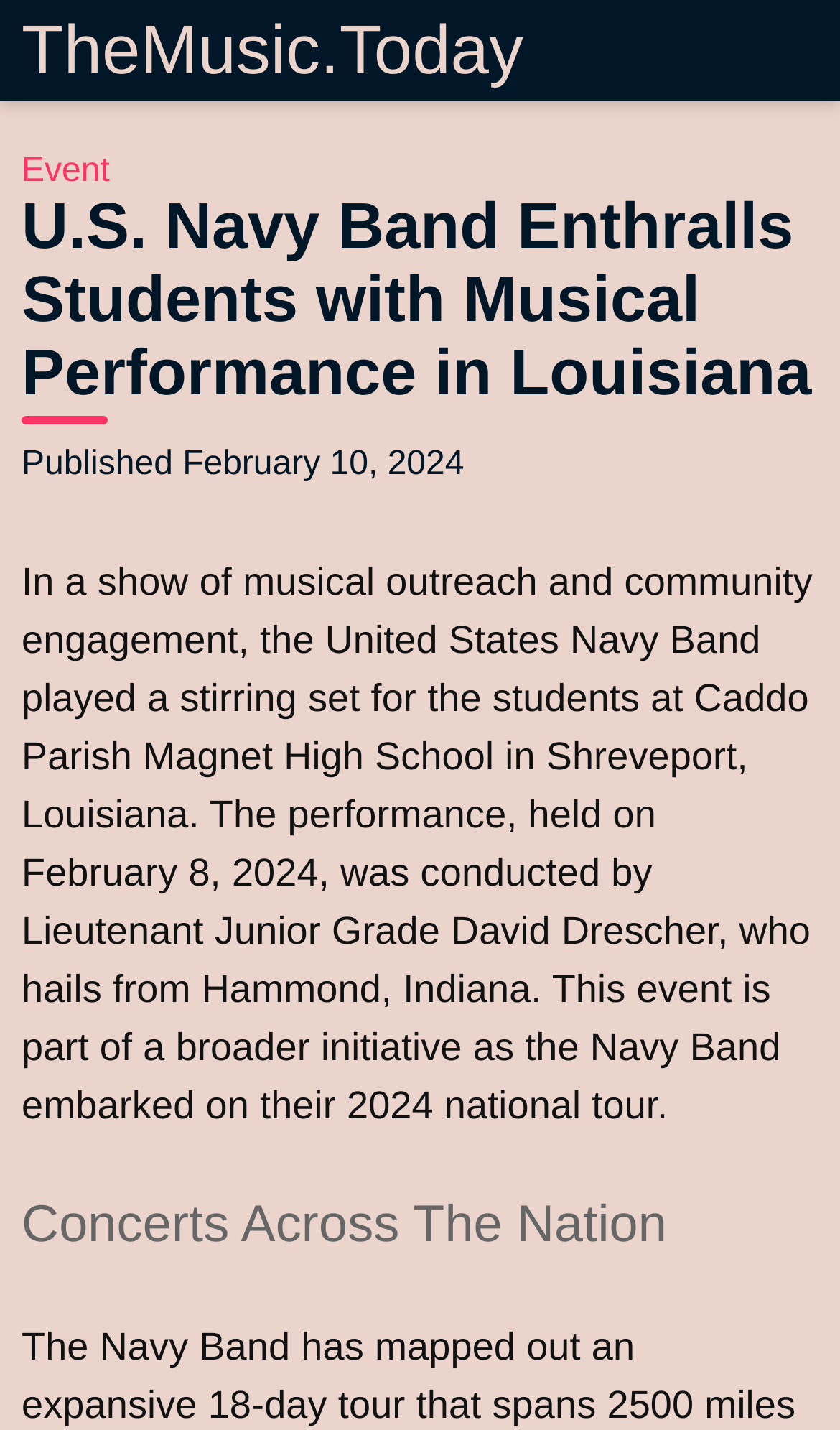Provide the bounding box coordinates for the UI element that is described by this text: "72-frame QuickTime VR". The coordinates should be in the form of four float numbers between 0 and 1: [left, top, right, bottom].

None